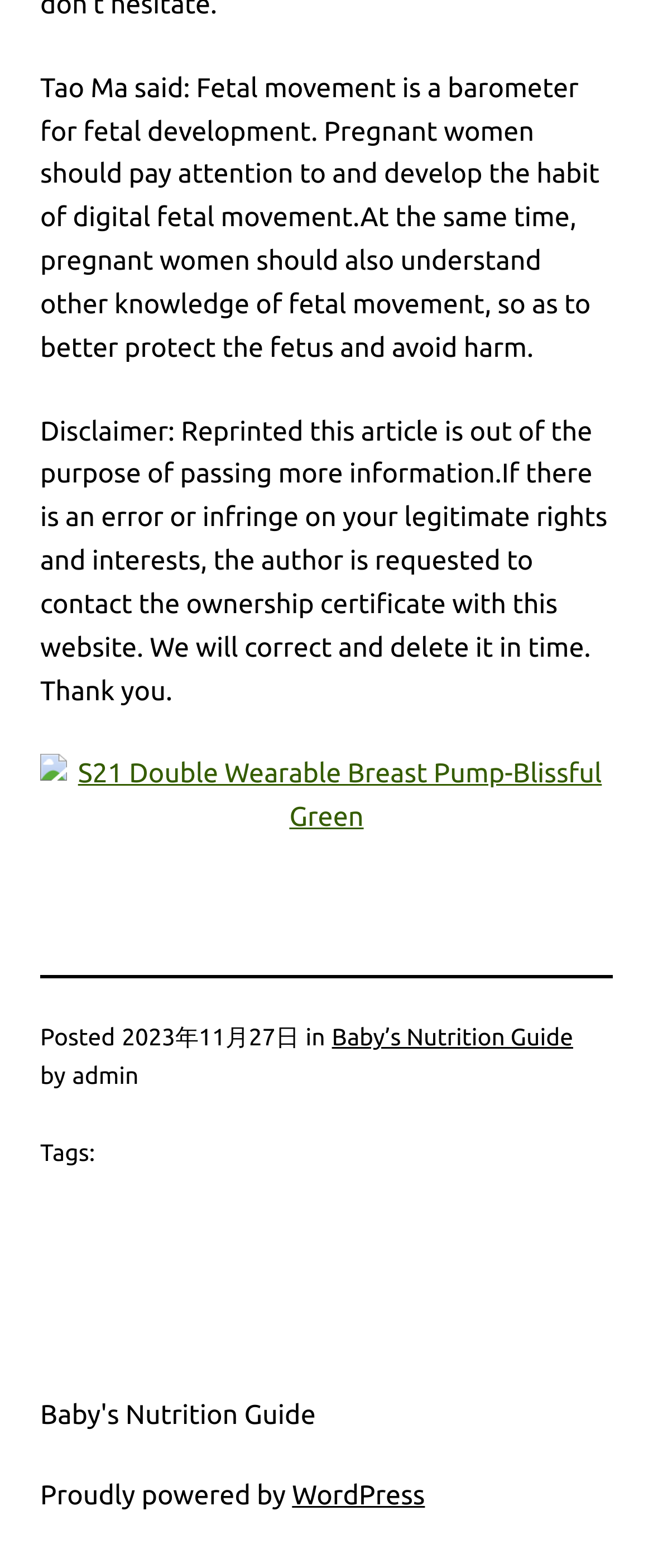What platform is the website built on?
Please answer the question with a detailed and comprehensive explanation.

The platform that the website is built on can be found by looking at the link element with the text 'WordPress', which is a child of the StaticText element with the text 'Proudly powered by'. This indicates that the website is built on WordPress.